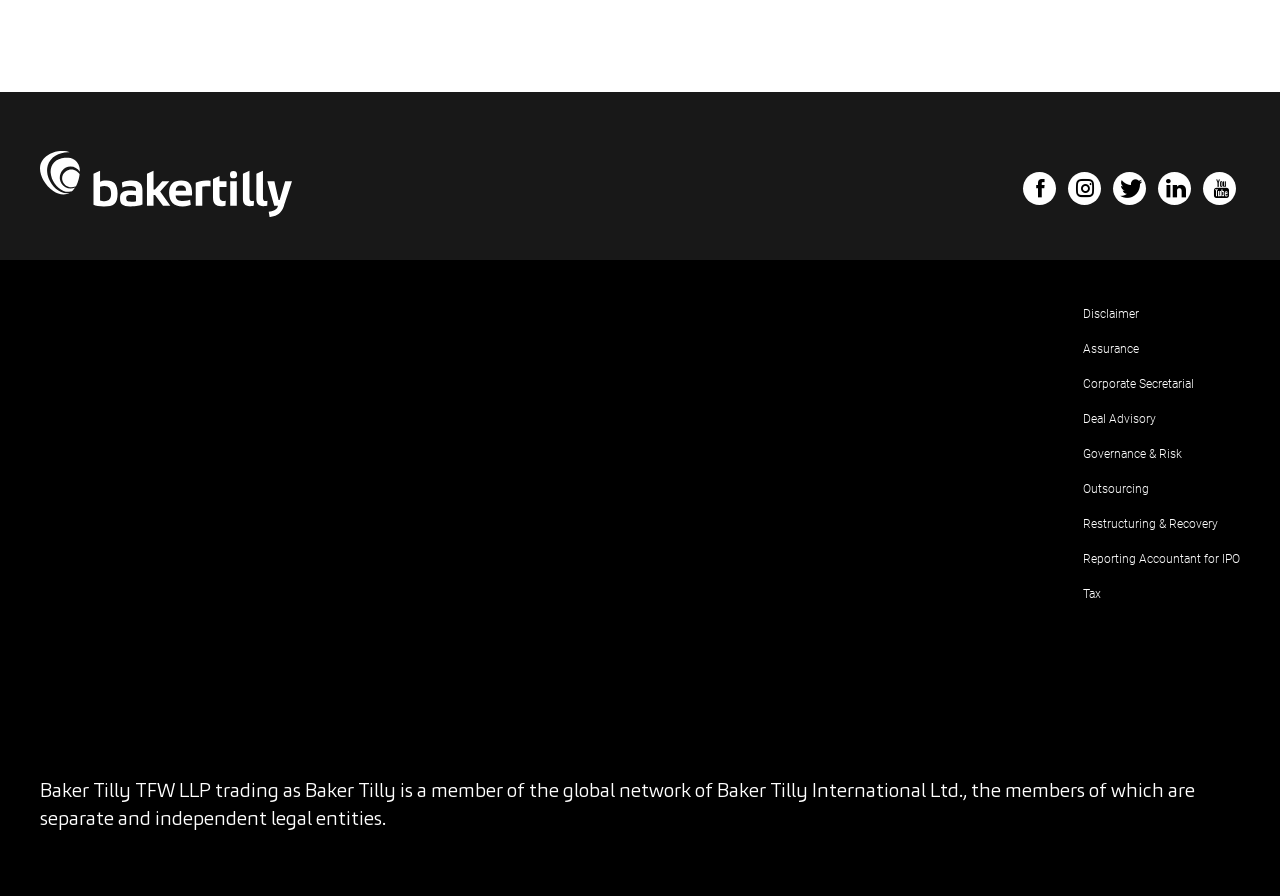What is the position of the 'Tax' link on the webpage?
Use the image to answer the question with a single word or phrase.

Bottom